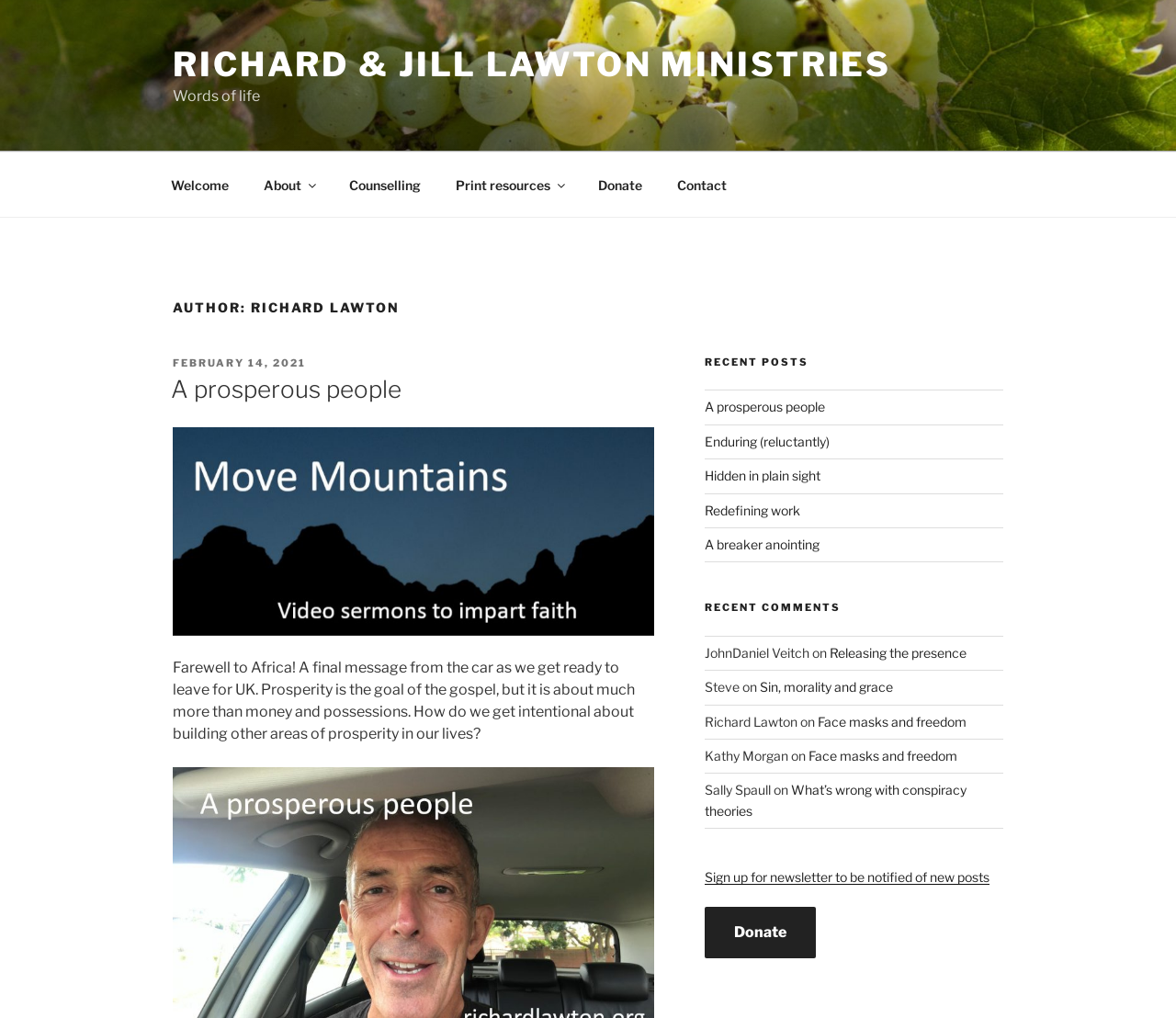What is the title of the latest article?
Look at the image and respond with a one-word or short-phrase answer.

A prosperous people